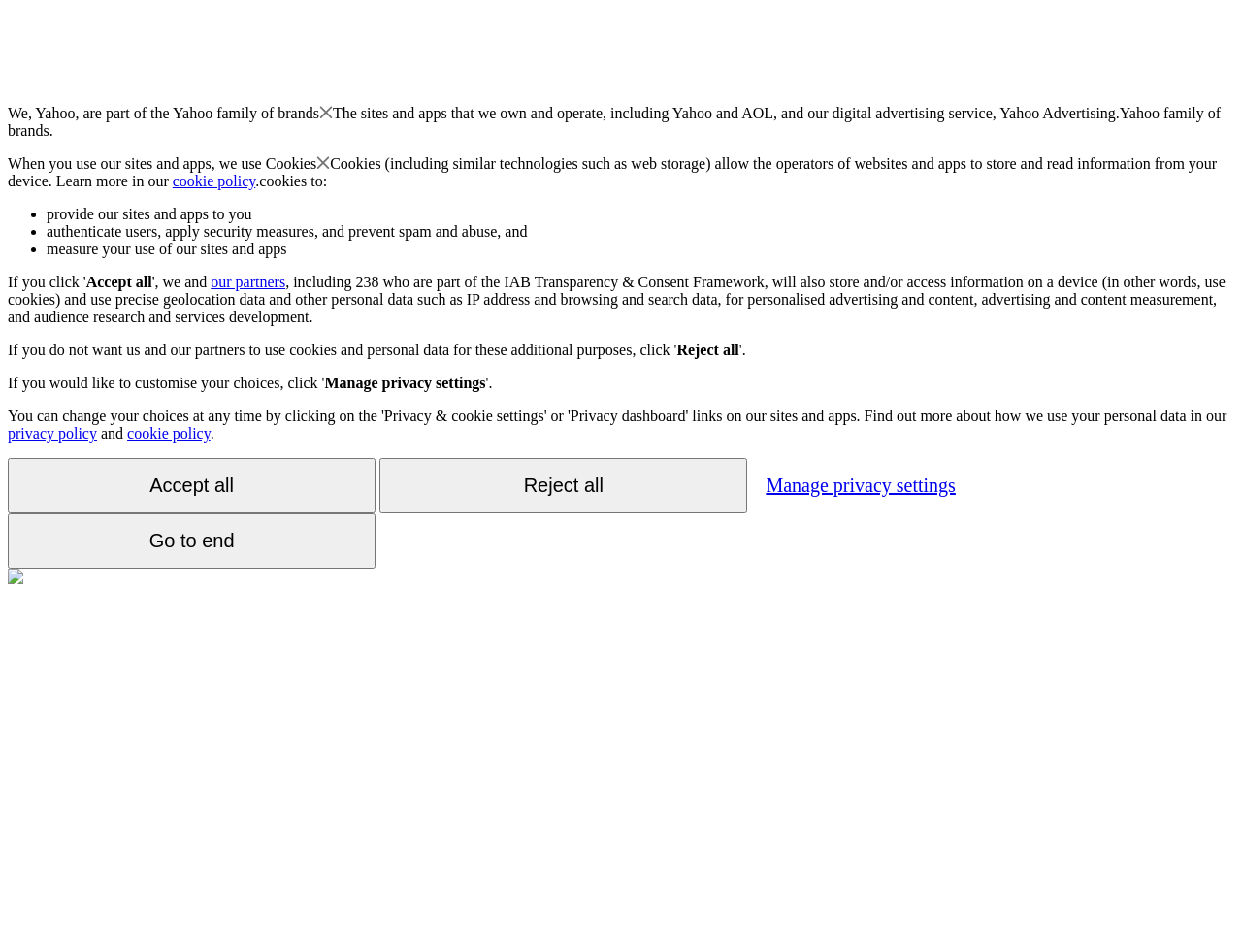What is the function of the 'Manage privacy settings' button?
Please give a detailed and elaborate answer to the question based on the image.

The 'Manage privacy settings' button is likely used to allow users to customize their privacy settings, as it is placed next to the 'Accept all' and 'Reject all' buttons, which suggest that it provides a more nuanced way to manage privacy.